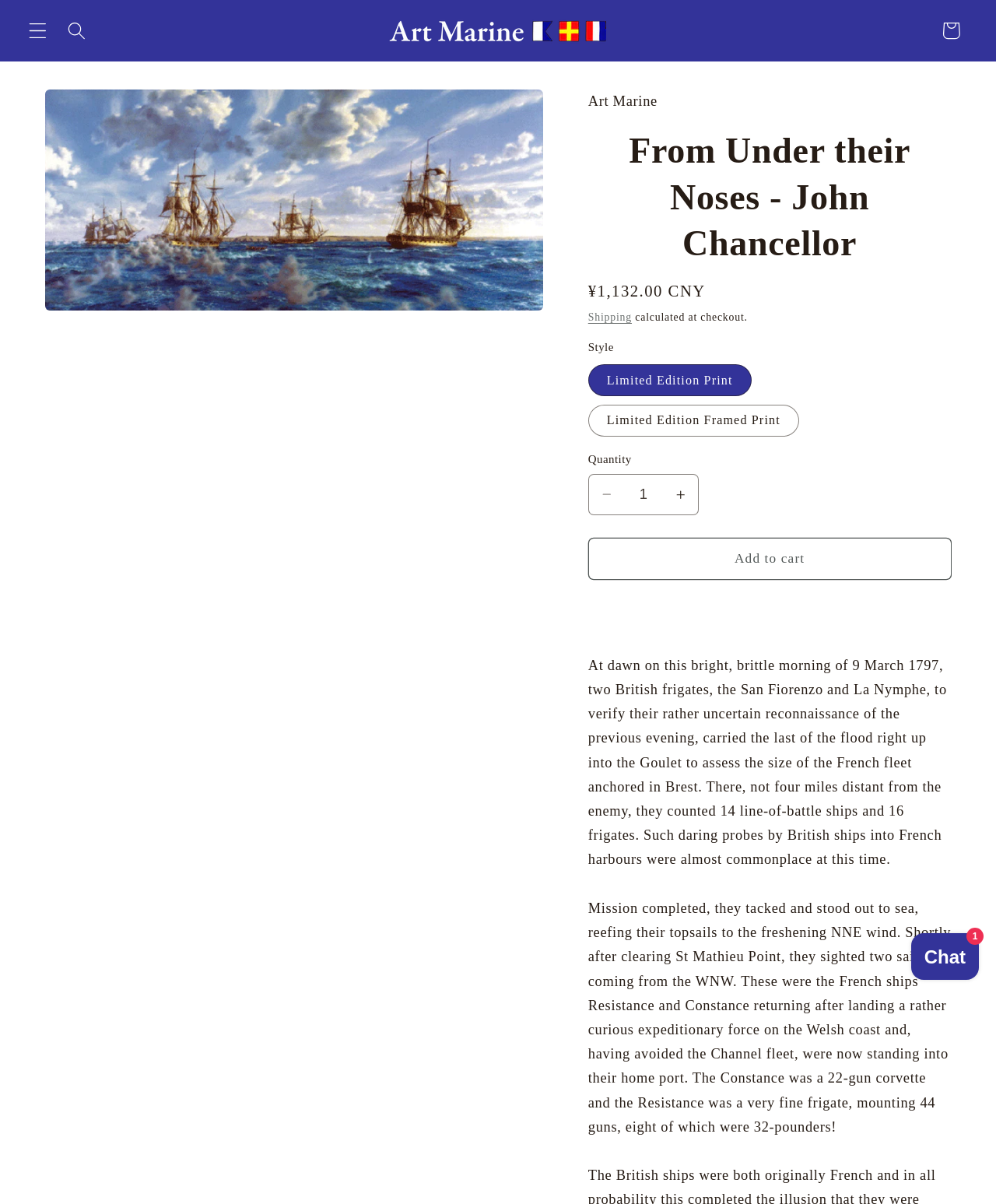Could you indicate the bounding box coordinates of the region to click in order to complete this instruction: "Click the menu button".

[0.018, 0.009, 0.057, 0.042]